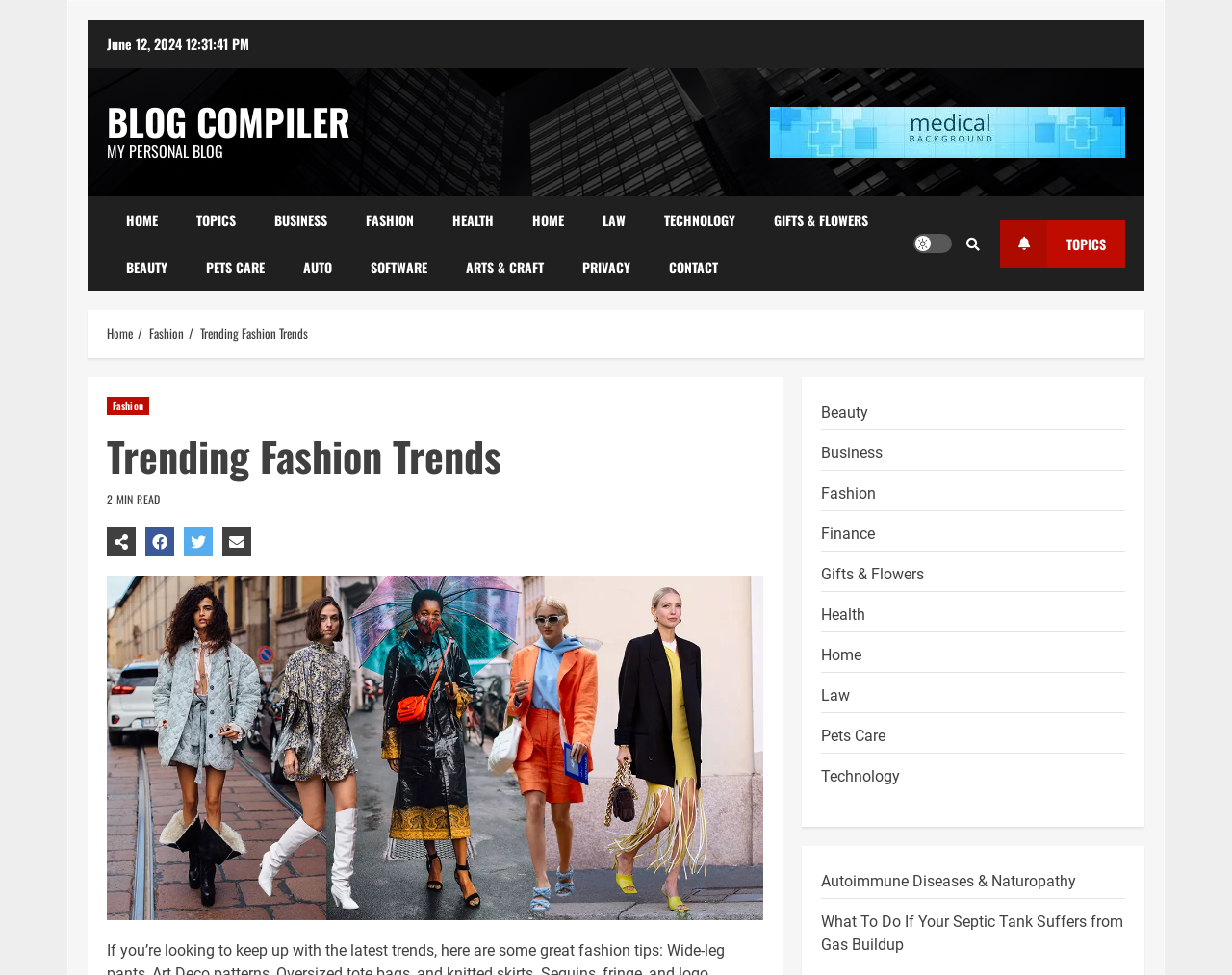Find the headline of the webpage and generate its text content.

Trending Fashion Trends